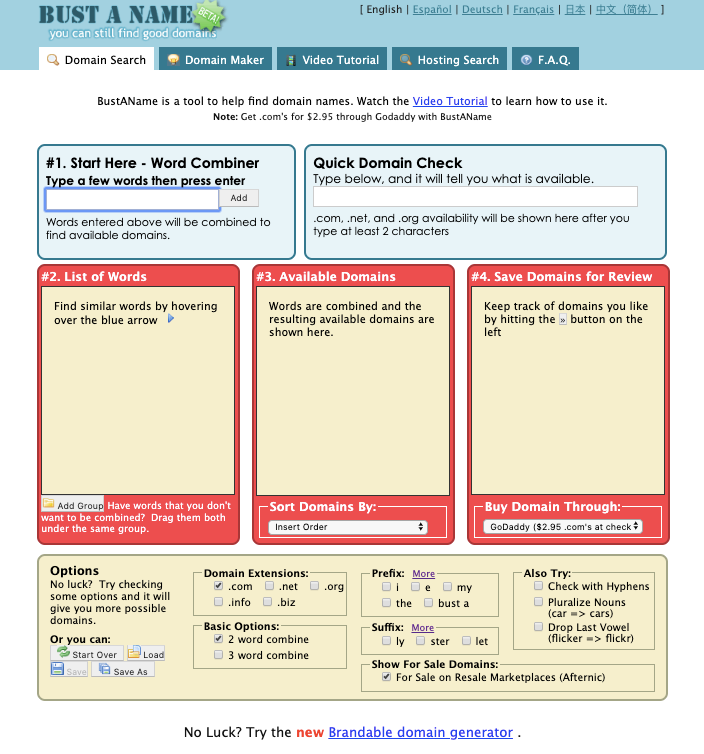Offer a detailed caption for the image presented.

The image depicts the user interface of "Bust A Name," a domain name generation tool designed to assist users in finding and creating available domain names. At the top of the interface, the name "BUST A NAME" is prominently displayed, indicating the name of the service. Below it, users are guided through different sections, starting with the "Word Combiner," where they can enter a few words to generate domain name ideas.

The layout includes several key areas:
1. **Start Here - Word Combiner:** Users can type words that will be combined to help generate potential domain names.
2. **List of Words:** A feature that allows users to find similar words by interacting with a blue arrow.
3. **Available Domains:** This section shows the results of word combinations and the available domains based on those combinations.
4. **Save Domains for Review:** Users can track domains they like by using a designated button.

Additionally, there are options to select domain extensions (.com, .net, .org, etc.), as well as features for adjusting settings like combining two or three words. The interface also invites users to explore more options and provides a link to buy domains through GoDaddy at a competitive rate.

Overall, the design emphasizes simplicity and usability, making it accessible for users looking to find good domain names with ease.